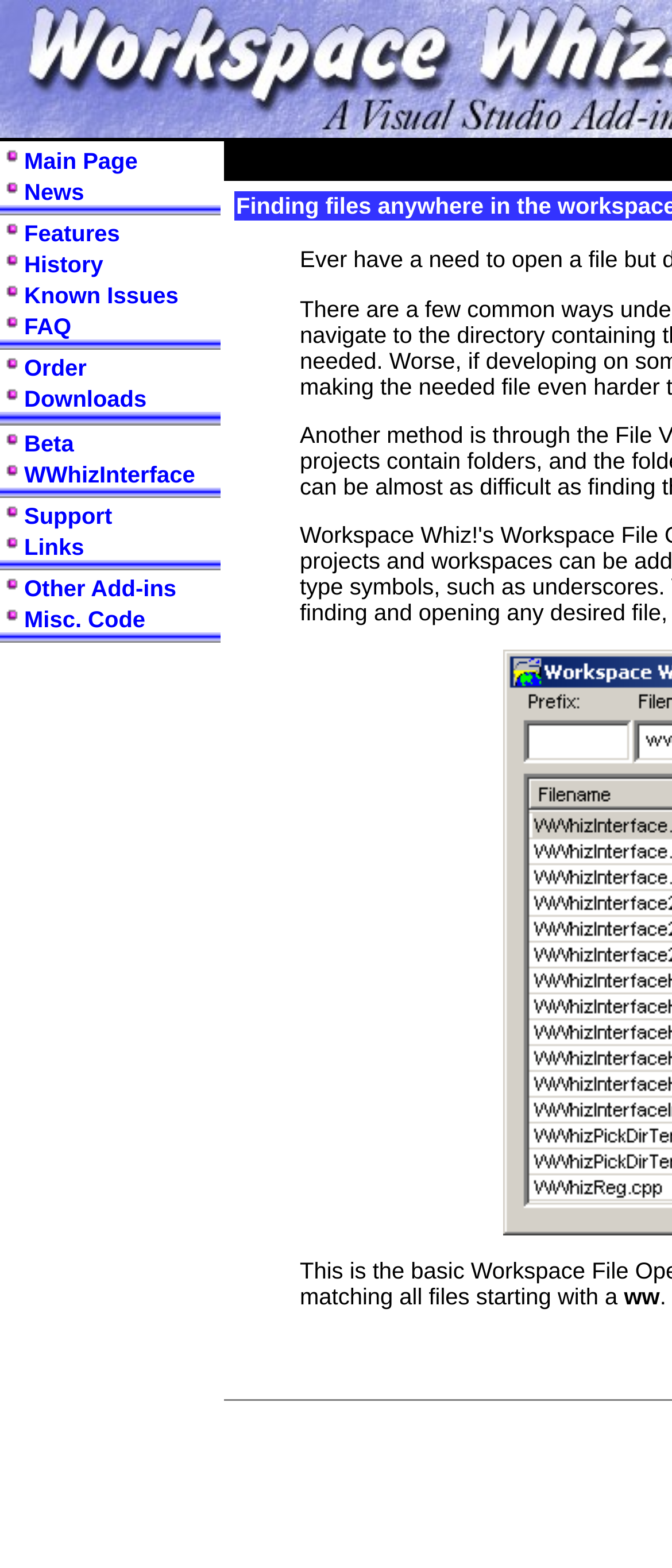Identify the bounding box coordinates for the UI element described by the following text: "Main Page". Provide the coordinates as four float numbers between 0 and 1, in the format [left, top, right, bottom].

[0.036, 0.095, 0.205, 0.111]